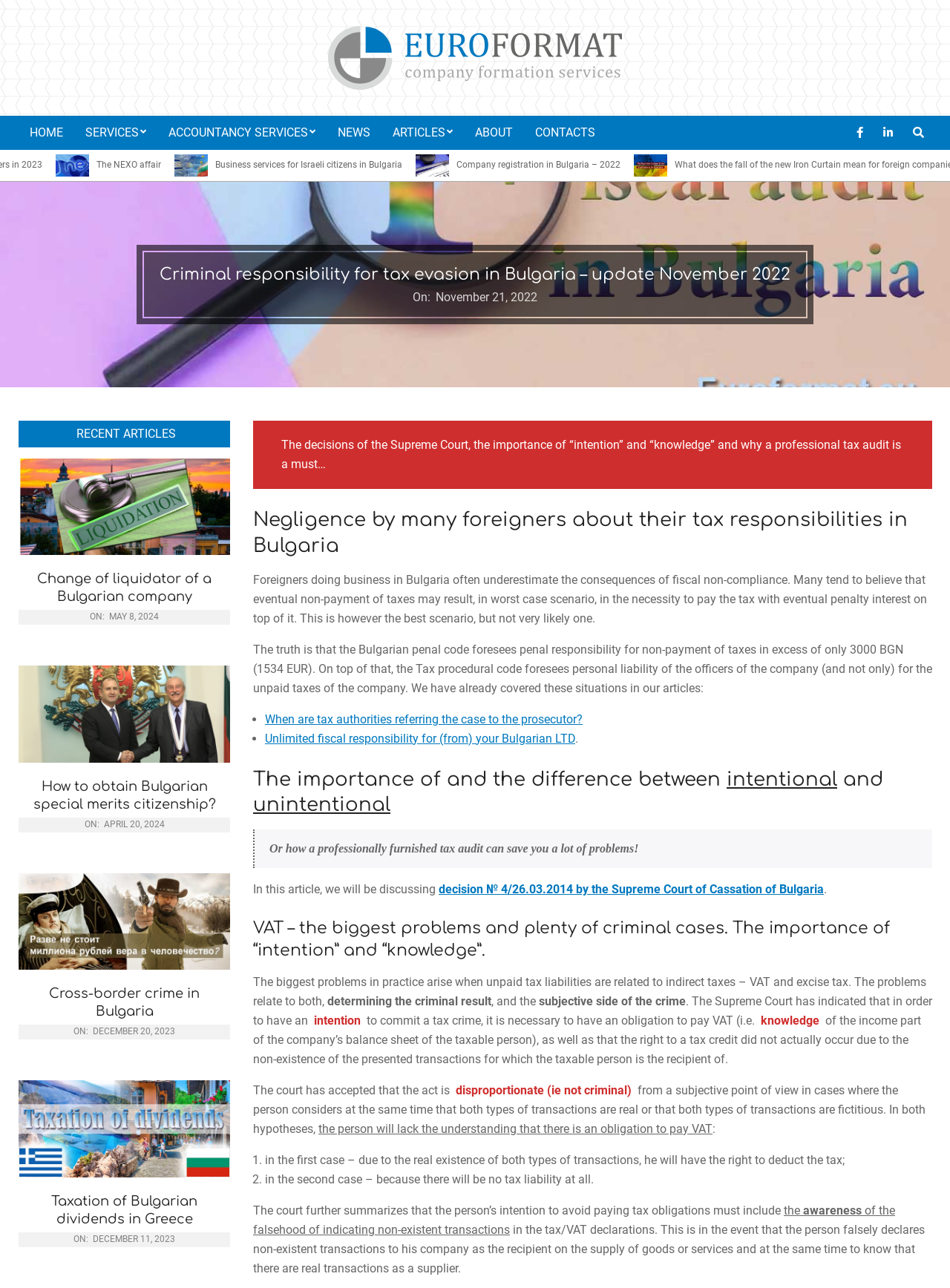Identify the bounding box coordinates of the clickable region necessary to fulfill the following instruction: "Click the company logo of Euroformat.eu". The bounding box coordinates should be four float numbers between 0 and 1, i.e., [left, top, right, bottom].

[0.345, 0.02, 0.655, 0.07]